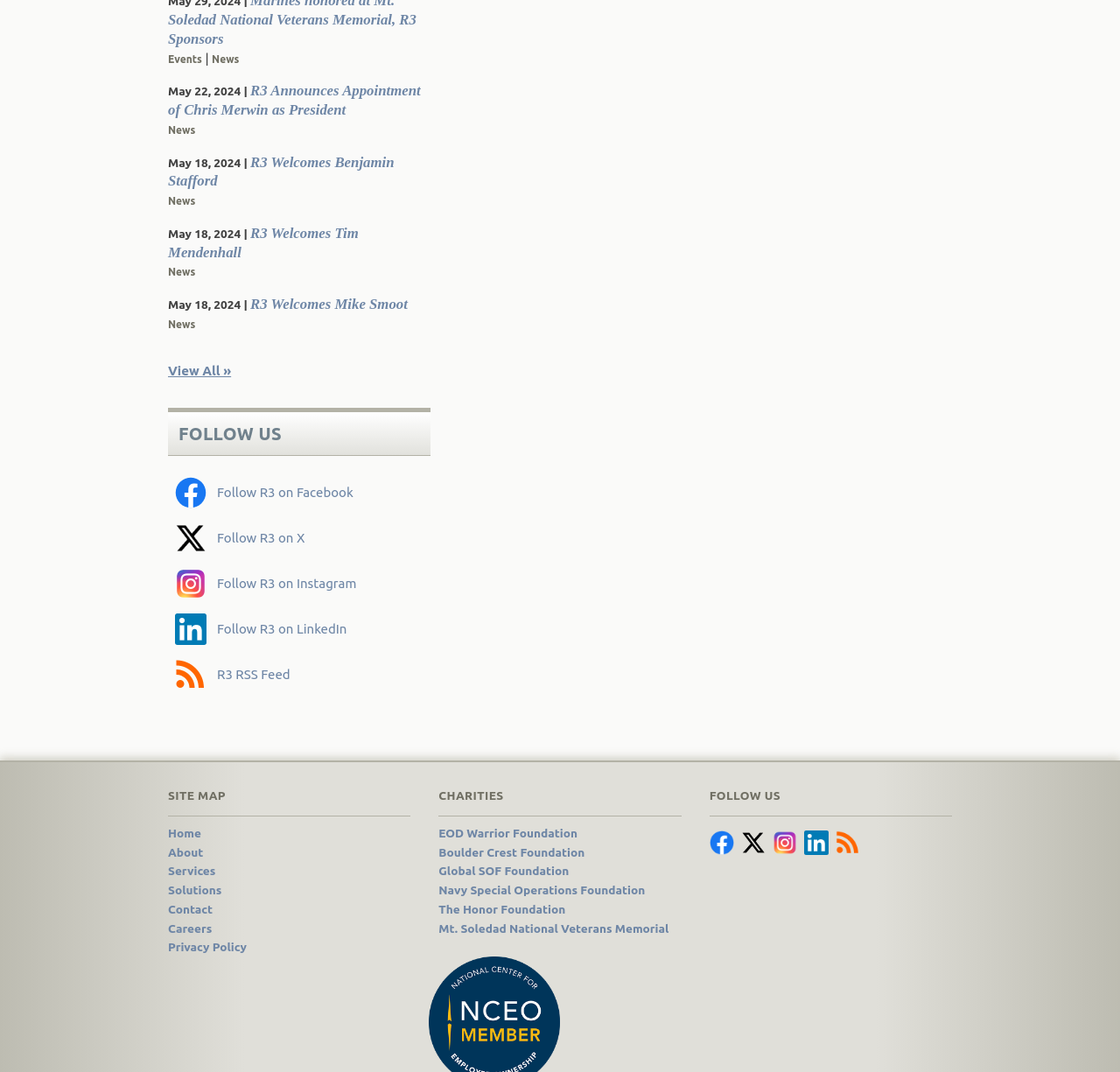What is the last link in the footer section?
Use the image to answer the question with a single word or phrase.

R3 RSS Feed